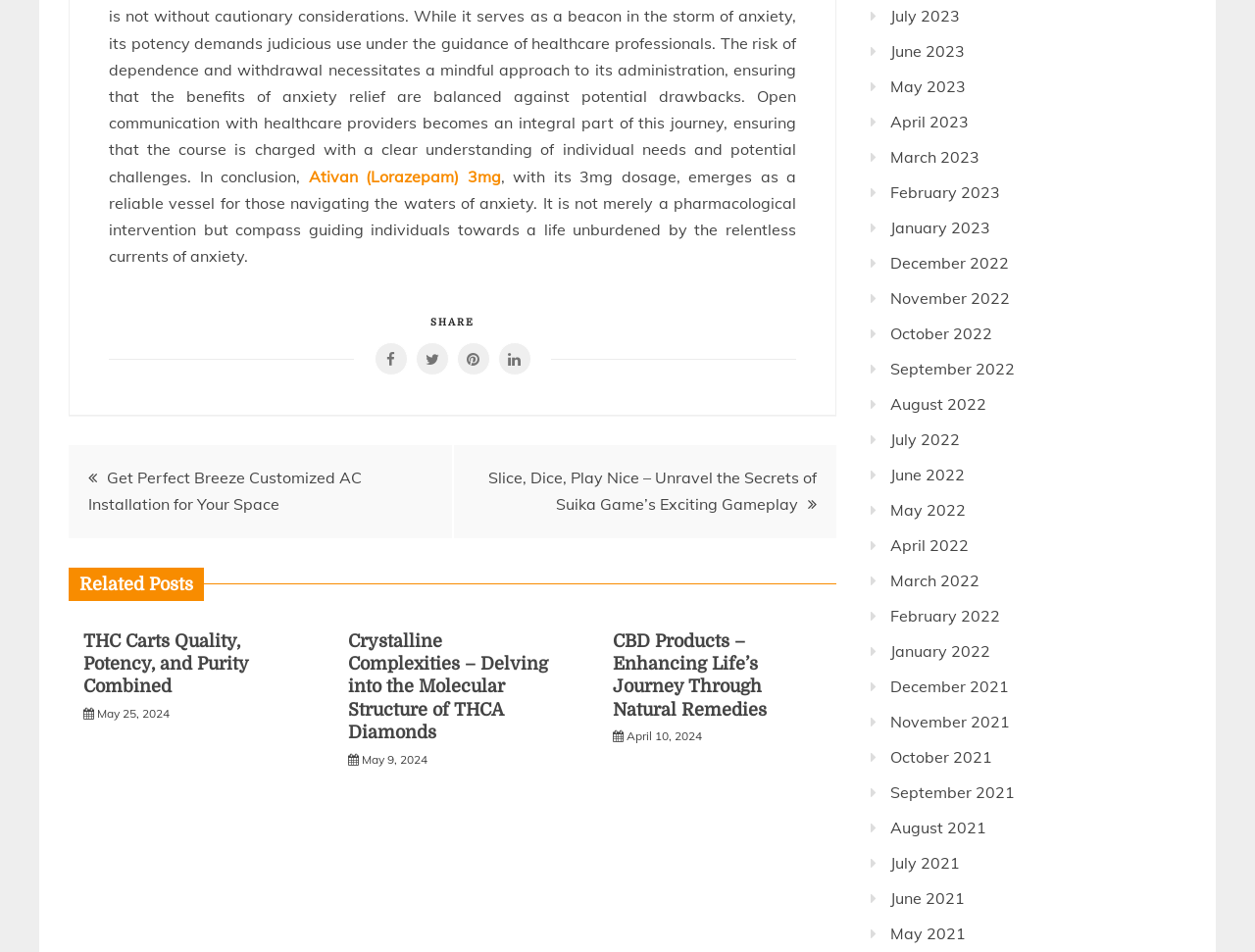Please find the bounding box coordinates of the clickable region needed to complete the following instruction: "Read the 'THC Carts Quality, Potency, and Purity Combined' article". The bounding box coordinates must consist of four float numbers between 0 and 1, i.e., [left, top, right, bottom].

[0.066, 0.663, 0.198, 0.732]